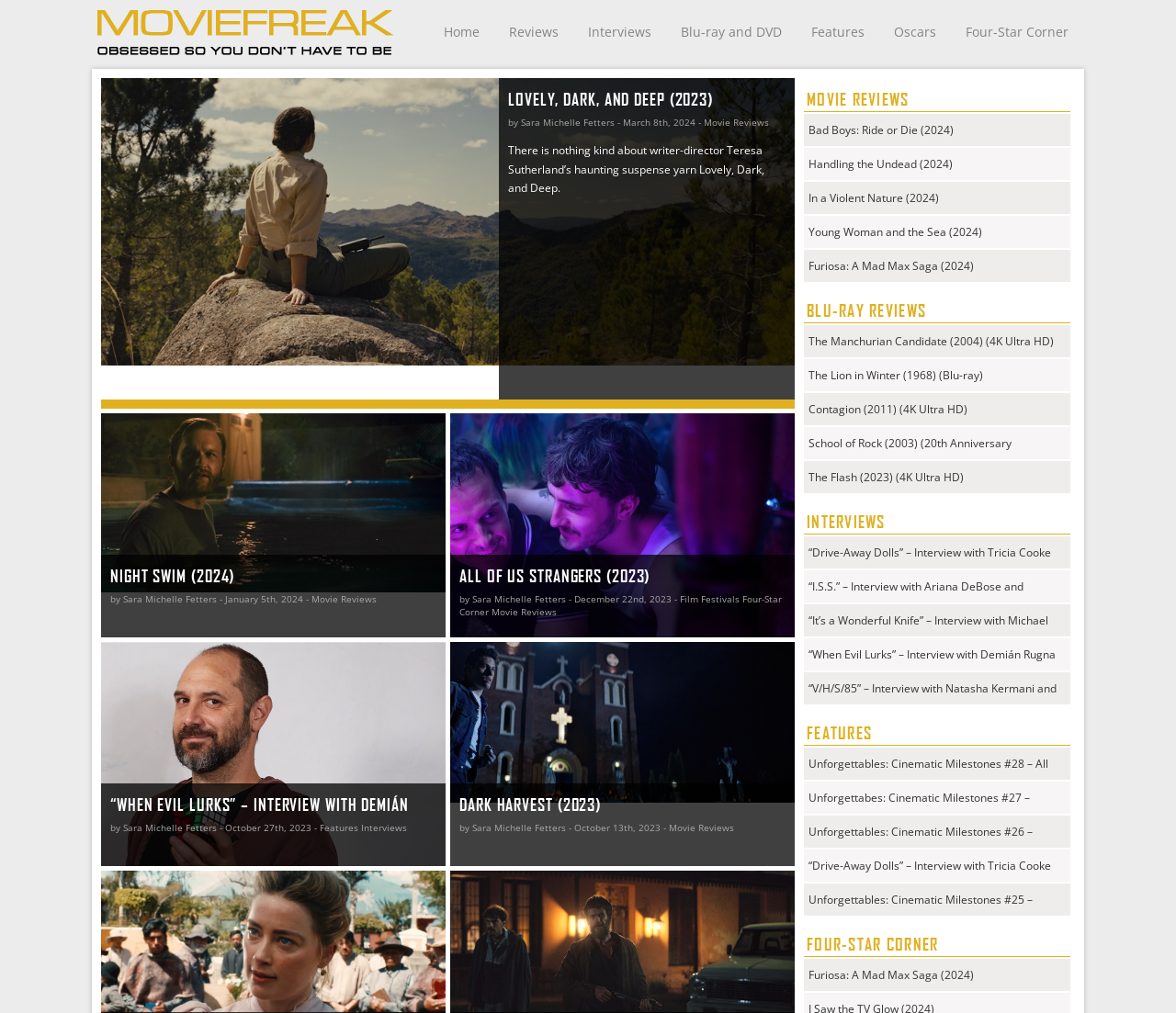Please determine the bounding box coordinates of the area that needs to be clicked to complete this task: 'Read the review of Lovely, Dark, and Deep'. The coordinates must be four float numbers between 0 and 1, formatted as [left, top, right, bottom].

[0.086, 0.077, 0.676, 0.403]